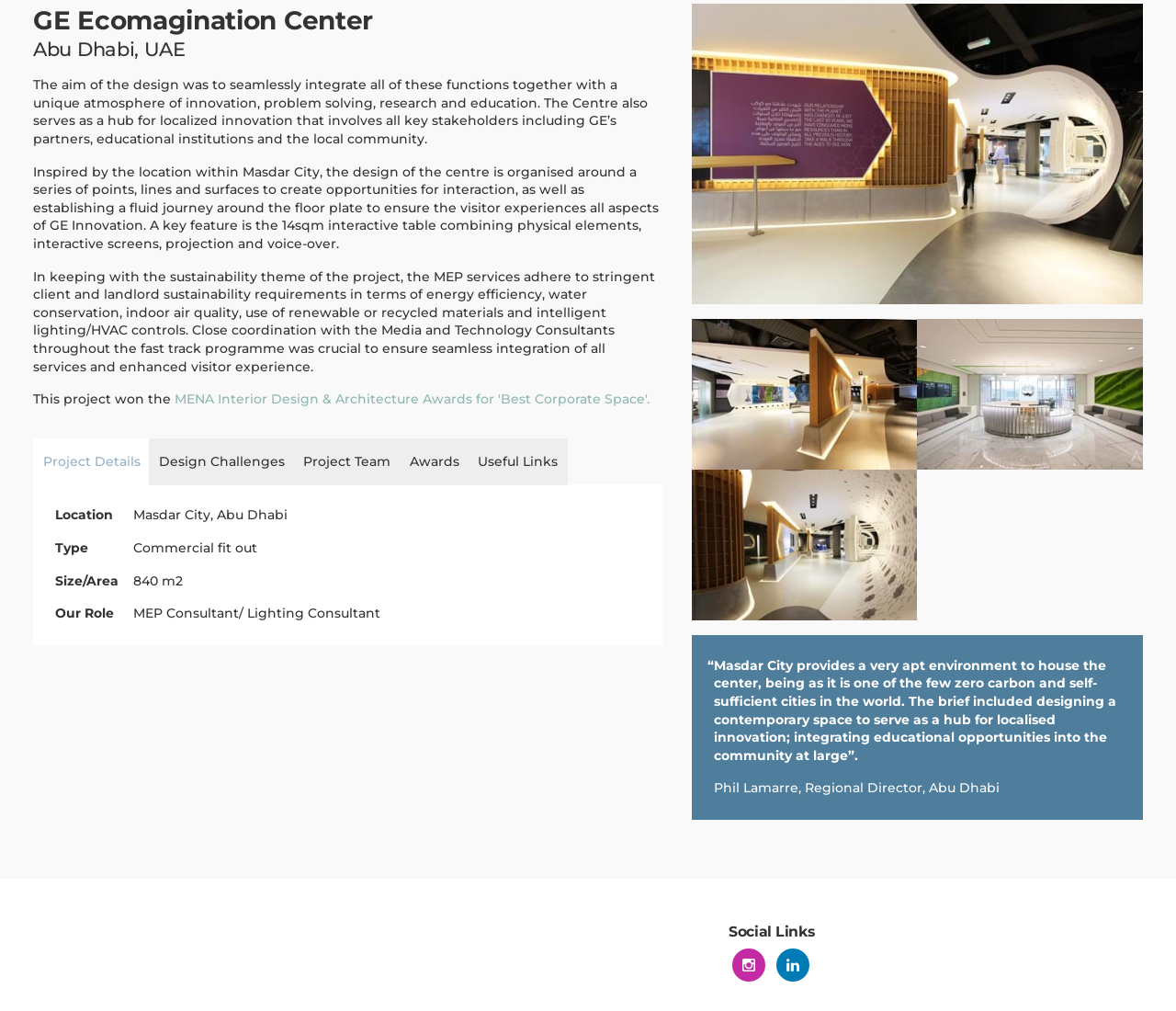Show the bounding box coordinates for the HTML element described as: "alt="GE_3.jpg"".

[0.78, 0.316, 0.972, 0.464]